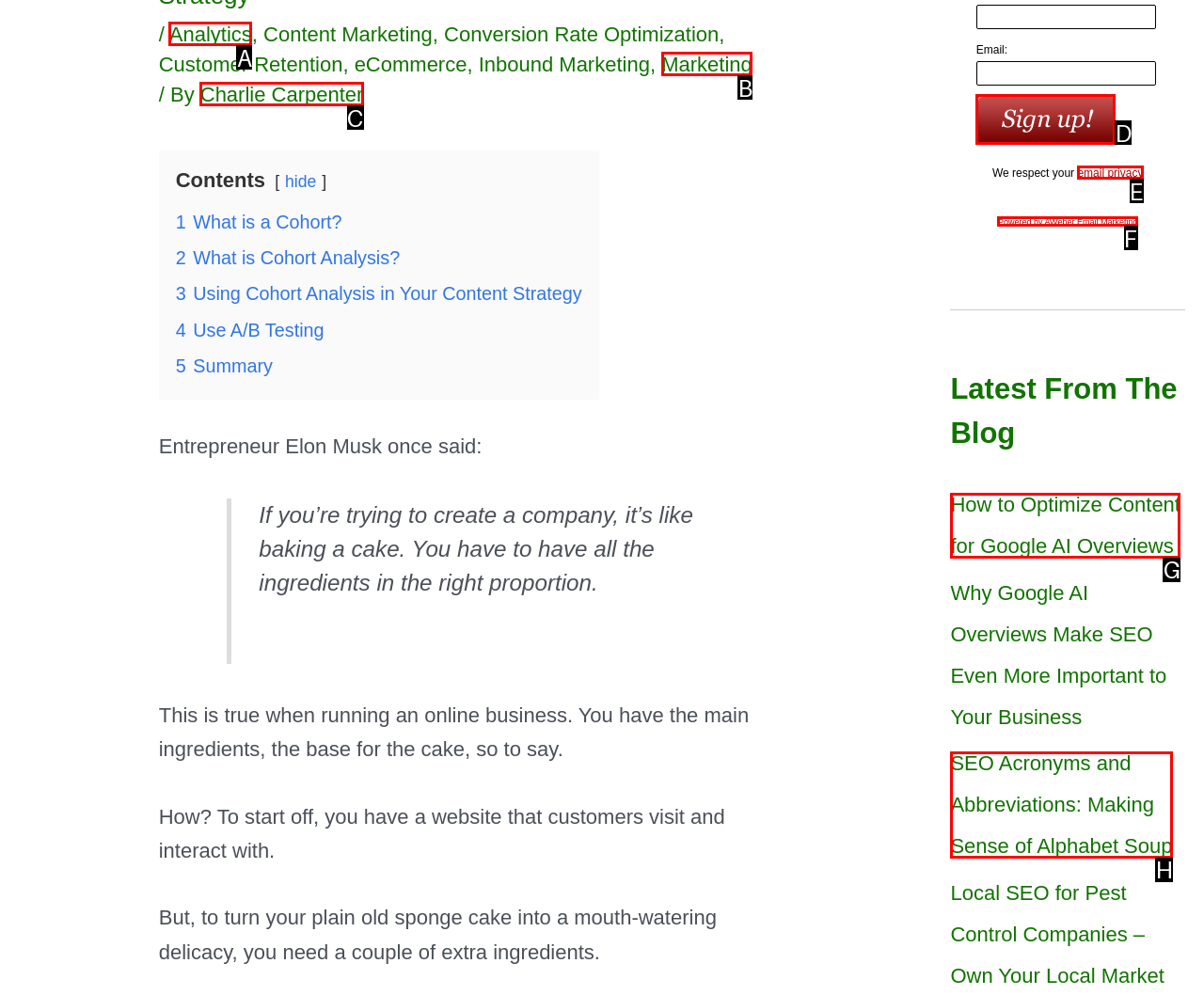Match the HTML element to the description: Charlie Carpenter. Respond with the letter of the correct option directly.

C